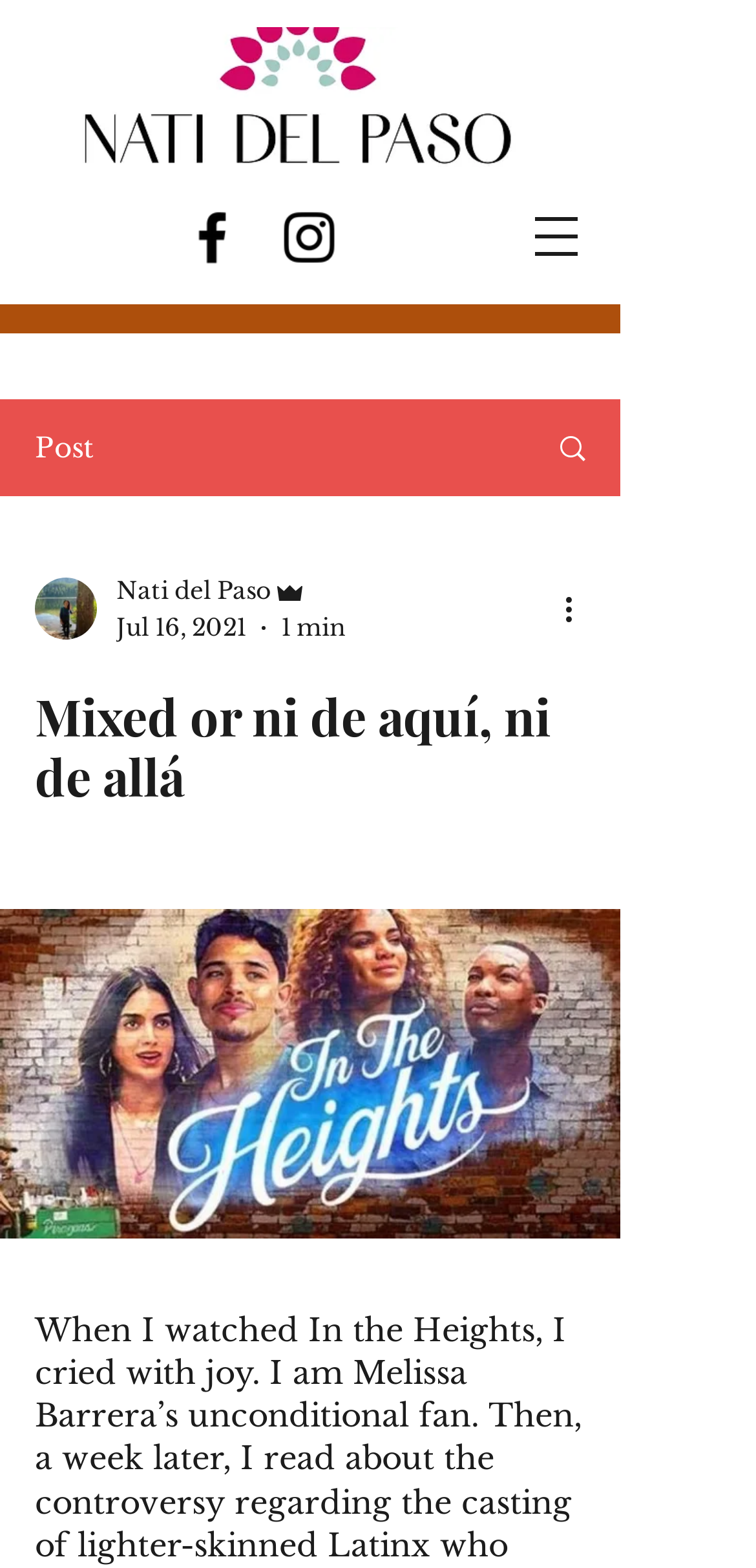Generate the main heading text from the webpage.

Mixed or ni de aquí, ni de allá